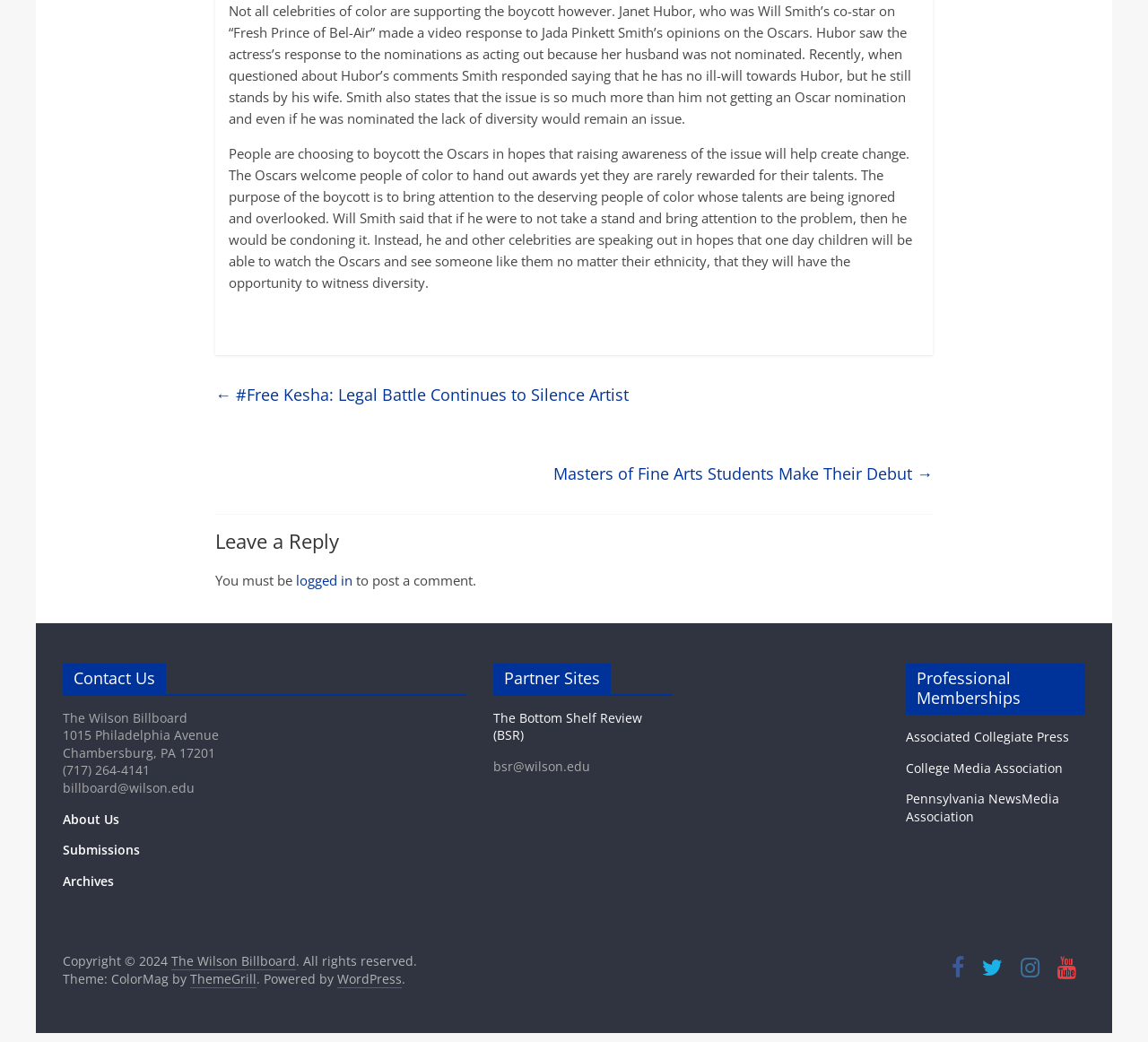Please examine the image and provide a detailed answer to the question: How can I contact the publication?

I found the contact information by looking at the bottom-left corner of the webpage, where it lists the address, phone number, and email of the publication.